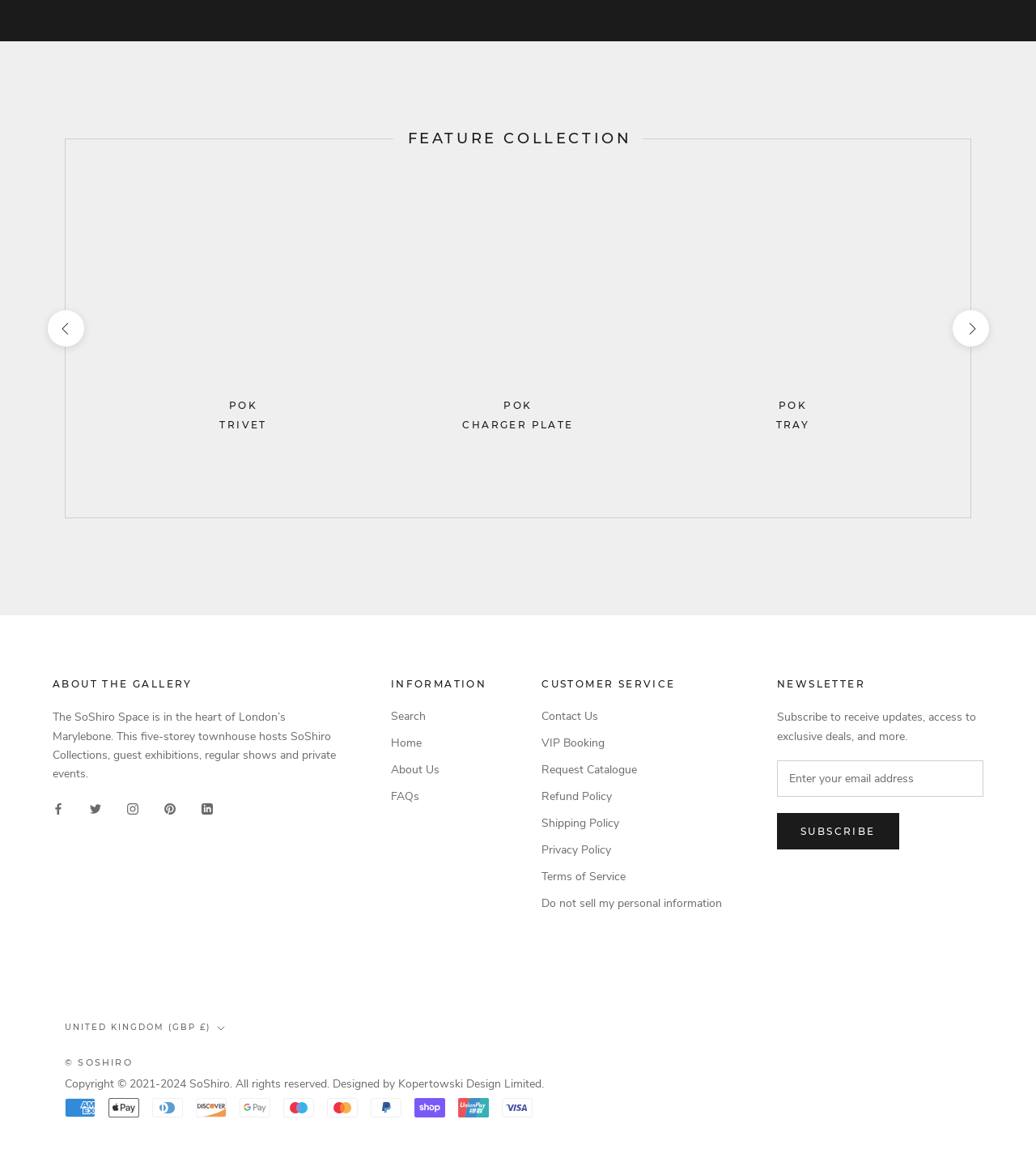Provide a brief response to the question below using one word or phrase:
What types of payment are accepted?

Multiple types